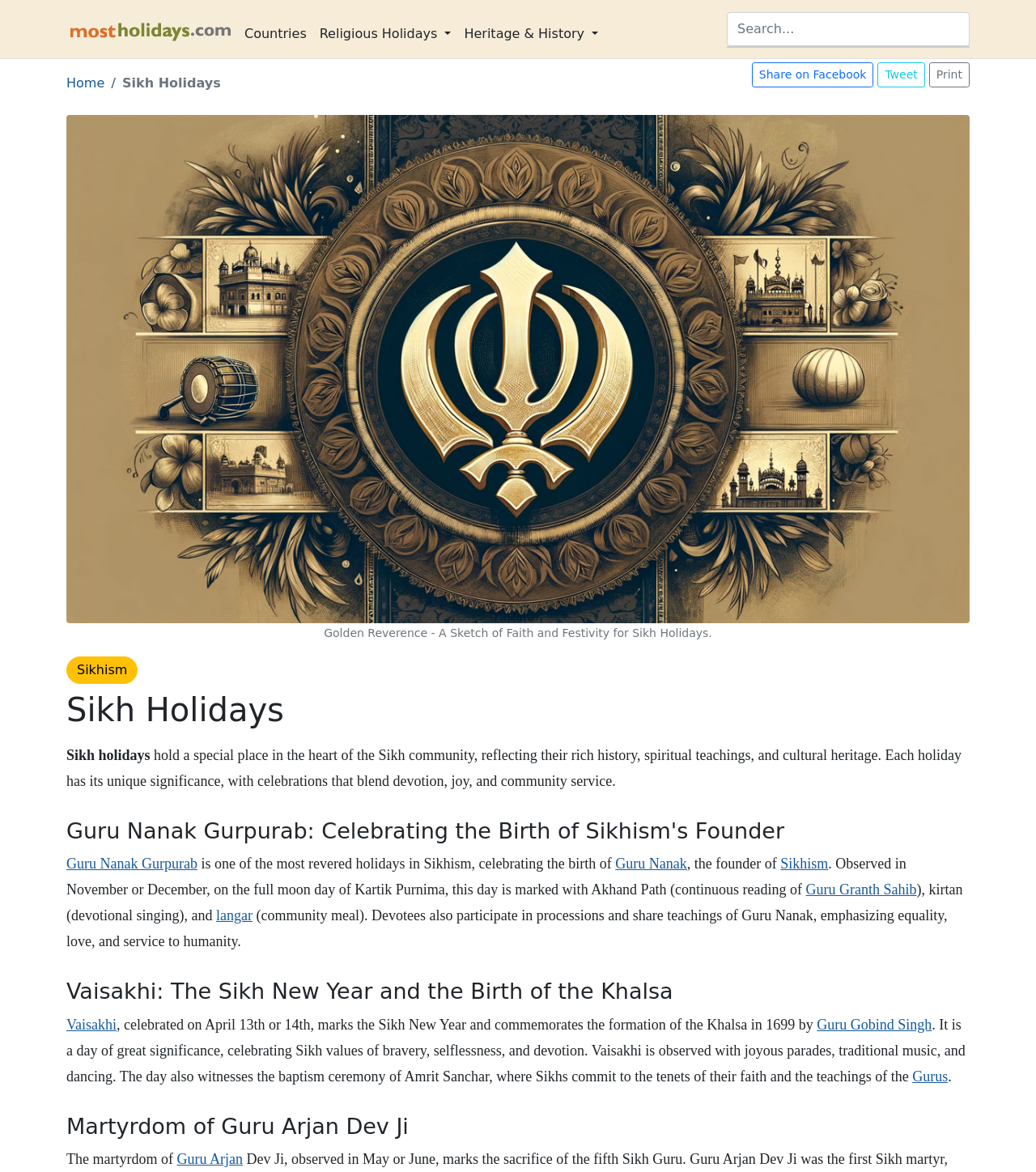What is the name of the first Sikh holiday mentioned?
Refer to the screenshot and respond with a concise word or phrase.

Guru Nanak Gurpurab